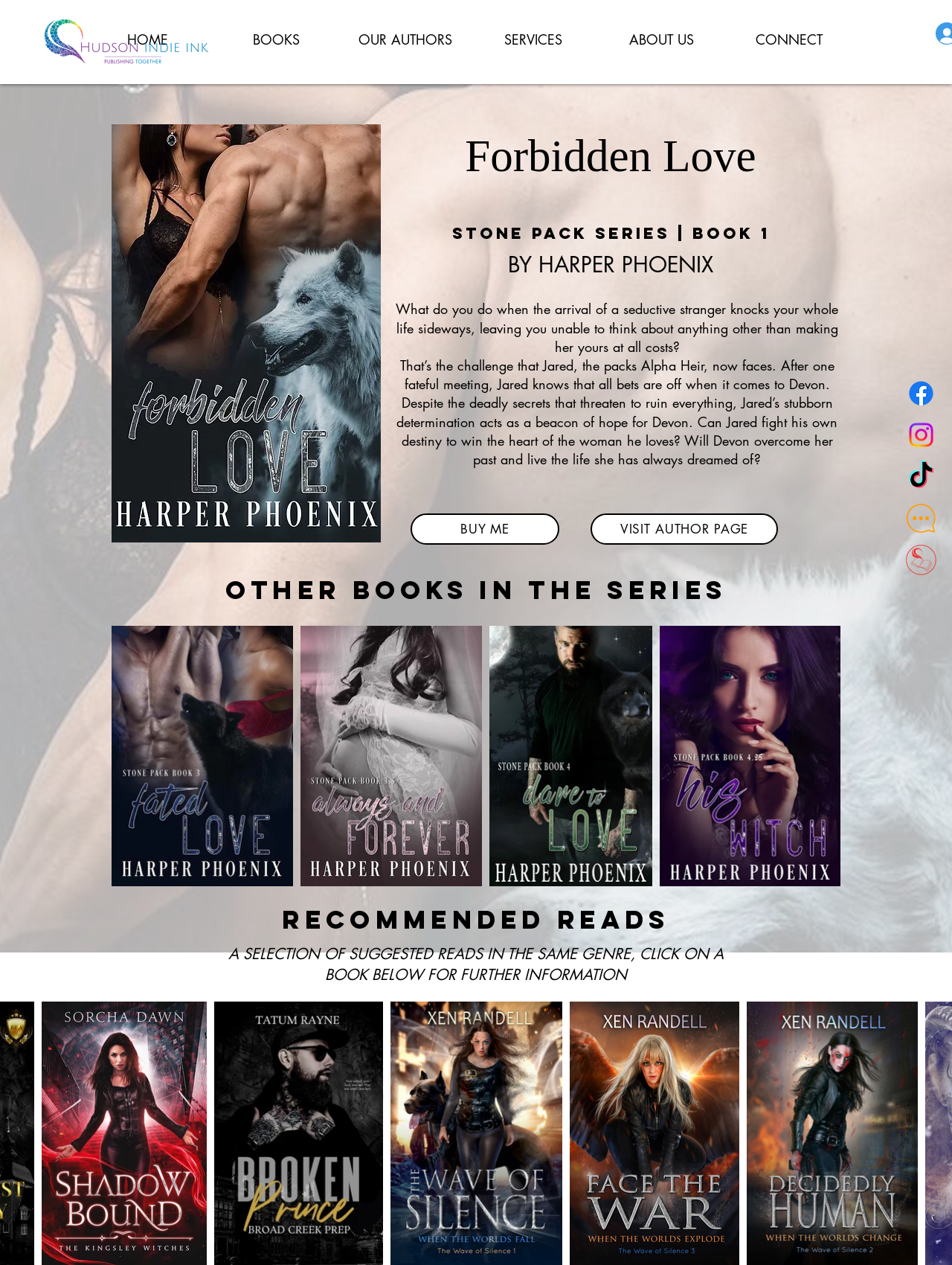Given the webpage screenshot, identify the bounding box of the UI element that matches this description: "VISIT AUTHOR PAGE".

[0.62, 0.406, 0.817, 0.43]